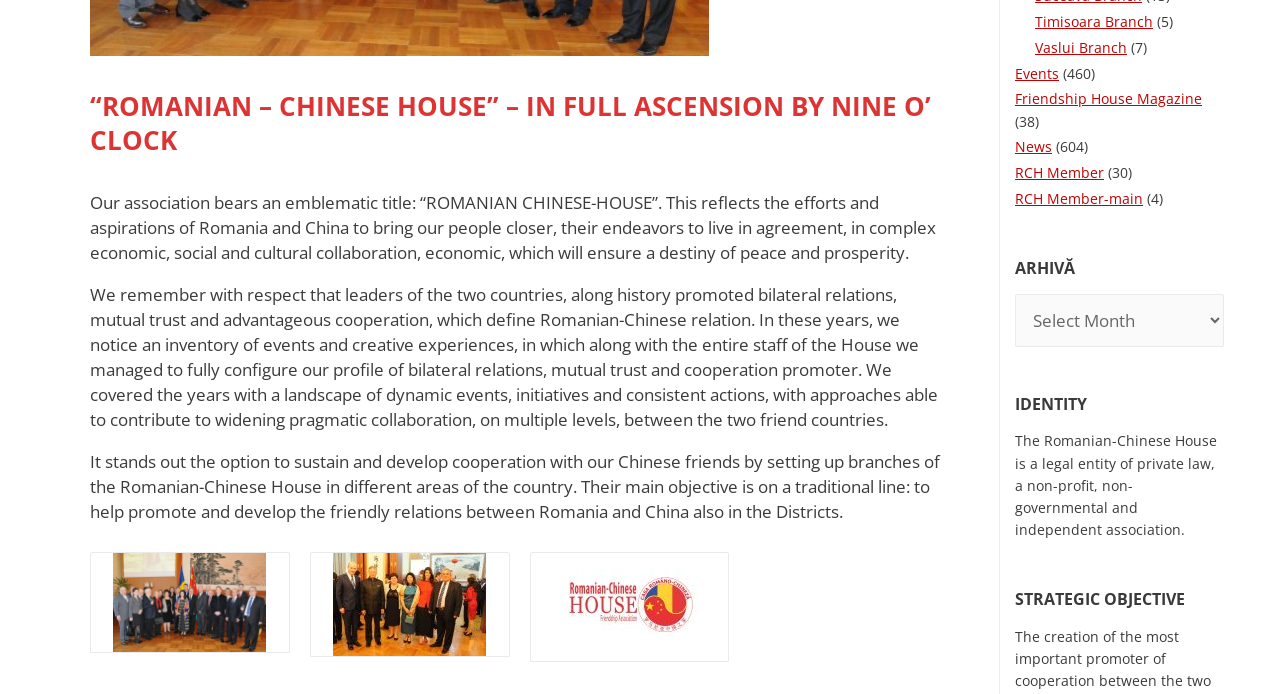Locate the bounding box of the user interface element based on this description: "Friendship House Magazine".

[0.793, 0.129, 0.939, 0.156]